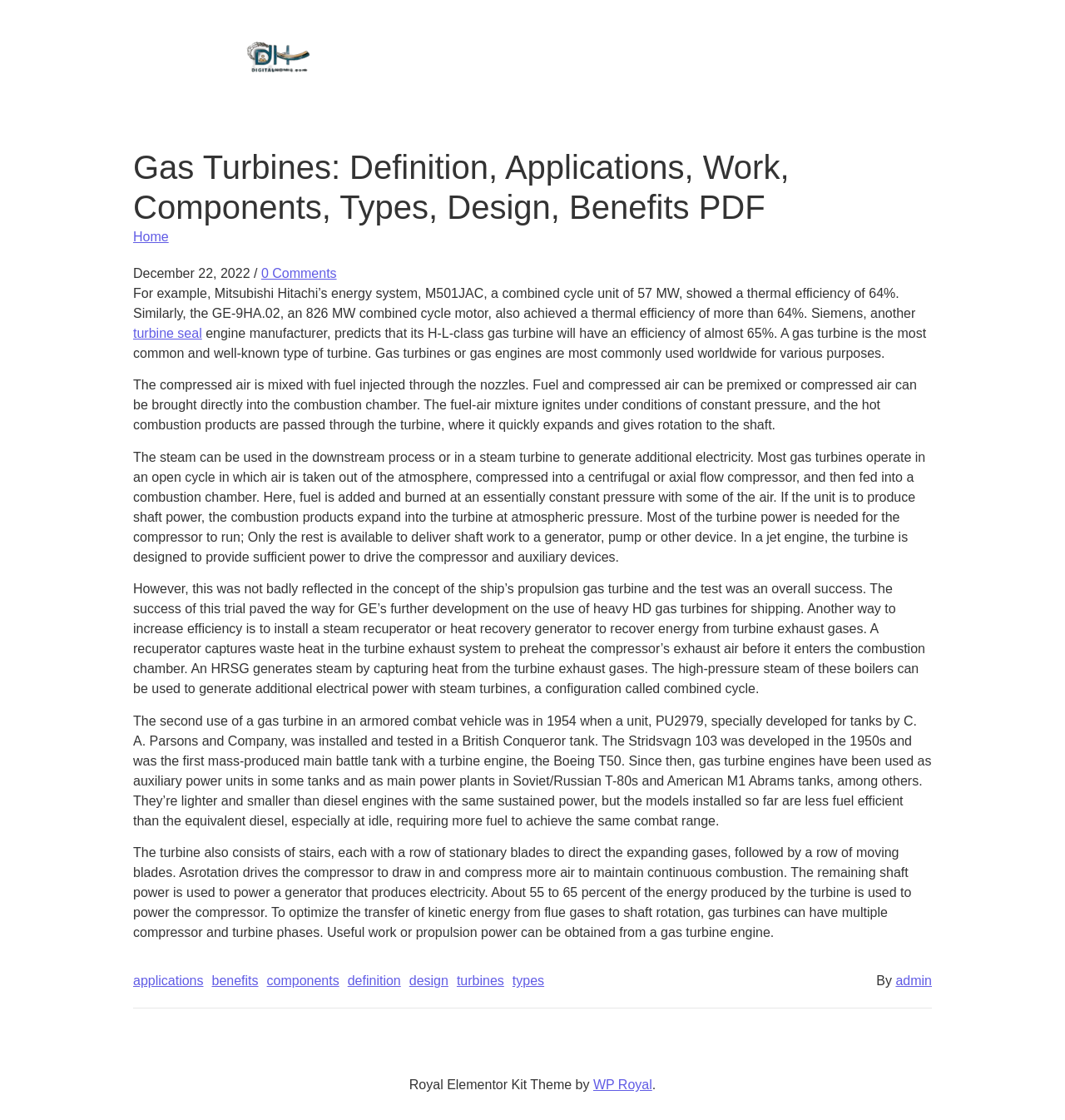Can you find and provide the main heading text of this webpage?

Gas Turbines: Definition, Applications, Work, Components, Types, Design, Benefits PDF